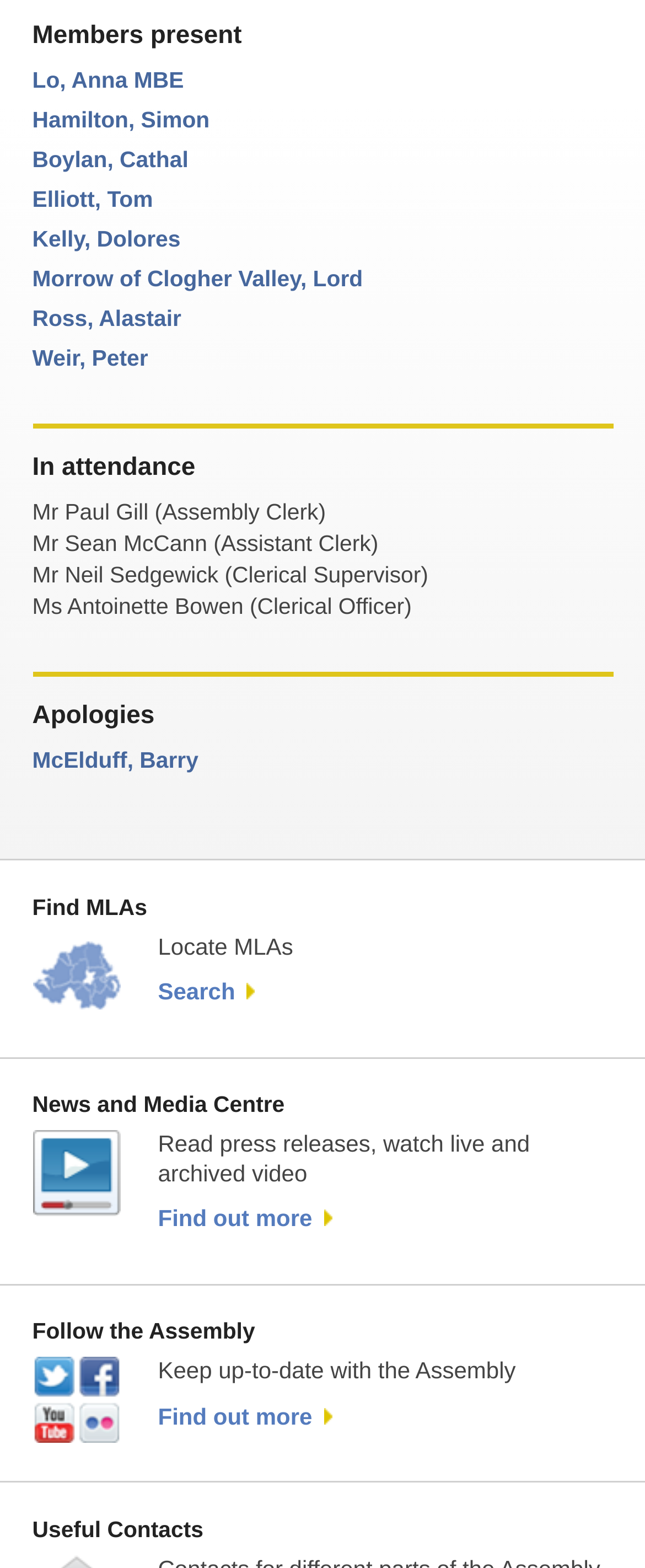What is the category of 'Lo, Anna MBE'?
Please provide a single word or phrase as your answer based on the image.

Member